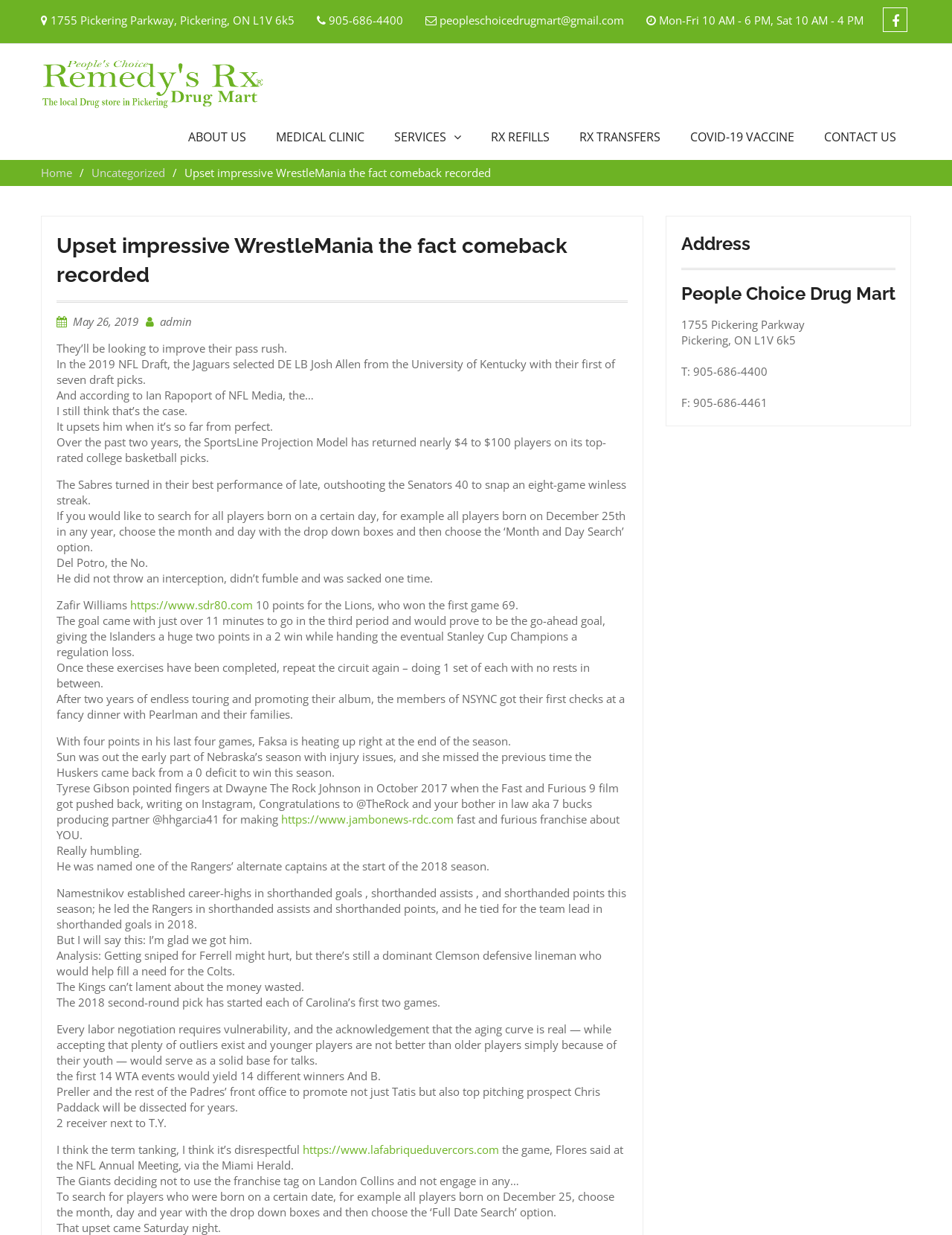Please specify the bounding box coordinates of the area that should be clicked to accomplish the following instruction: "Click the 'ABOUT US' link". The coordinates should consist of four float numbers between 0 and 1, i.e., [left, top, right, bottom].

[0.19, 0.104, 0.266, 0.123]